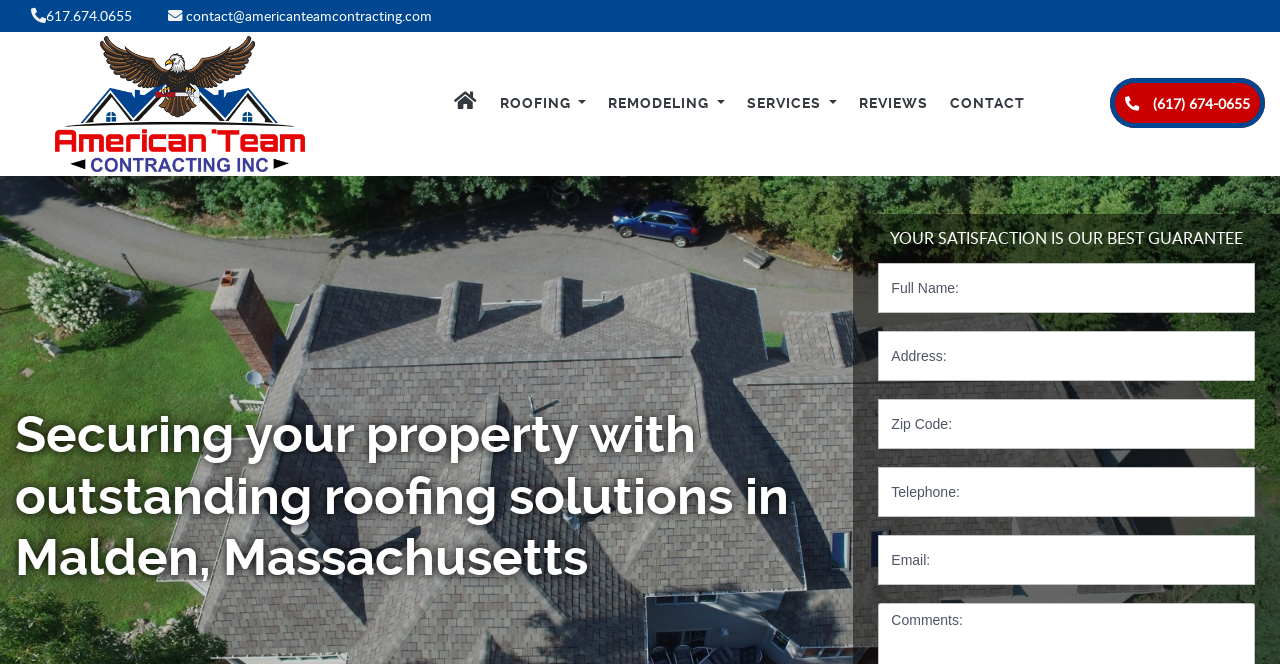Identify the bounding box coordinates for the UI element described as: "title="American Team Construction, Inc."".

[0.043, 0.139, 0.238, 0.169]